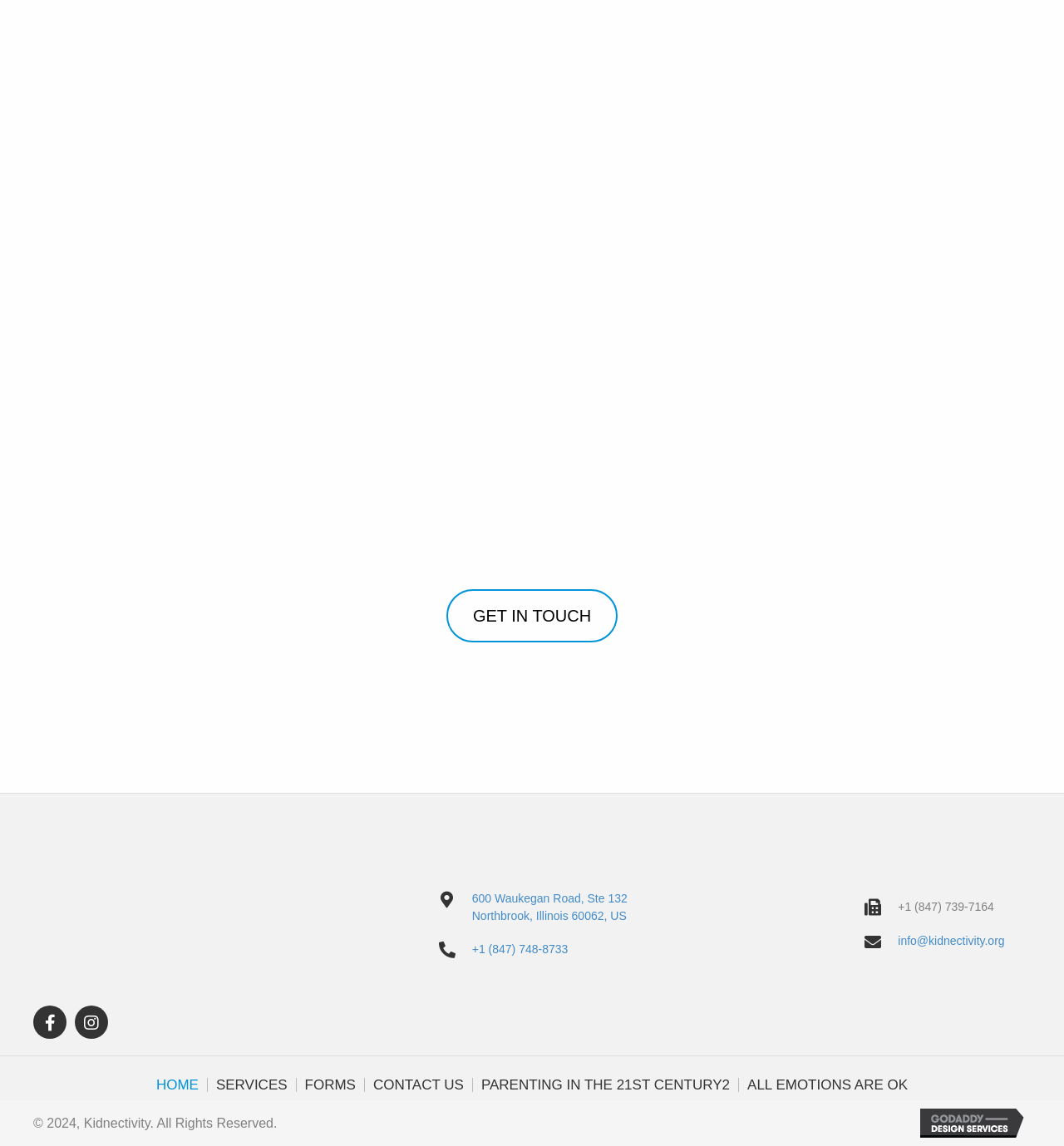Identify the bounding box coordinates of the HTML element based on this description: "Contact Us".

[0.343, 0.941, 0.444, 0.953]